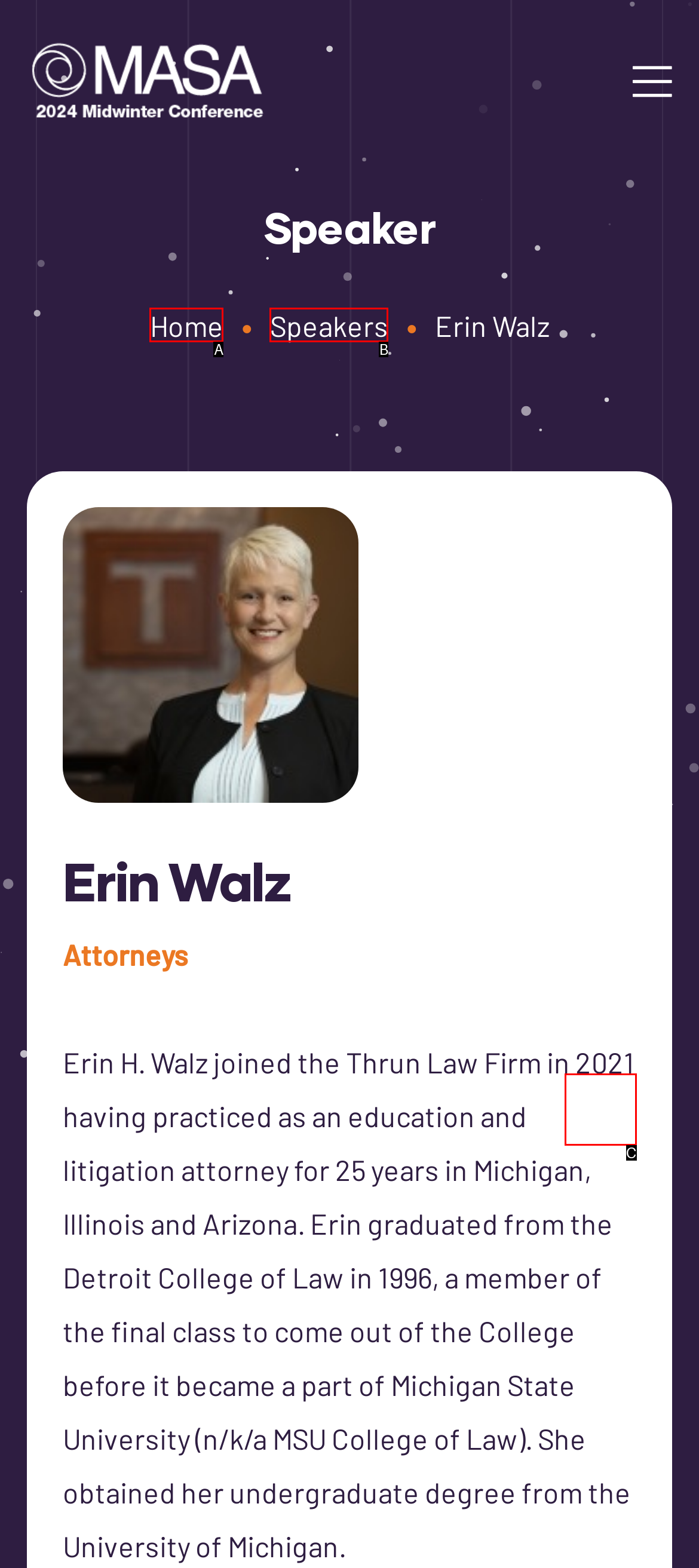Select the correct option based on the description: Back to Top
Answer directly with the option’s letter.

C